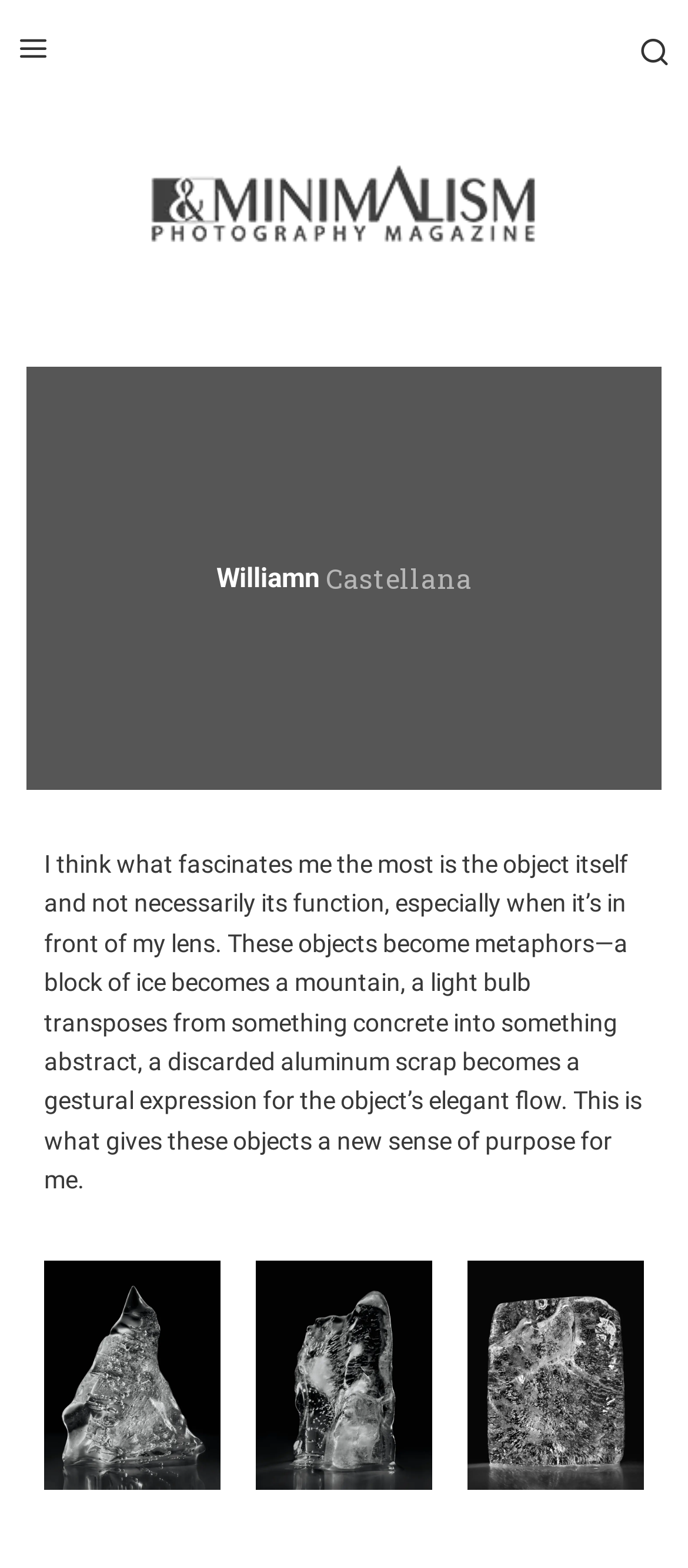Describe all significant elements and features of the webpage.

This webpage is a professional gateway to discover black and white minimalist photography. At the top left corner, there is a link. On the opposite side, at the top right corner, there is another link. Below these links, a prominent link with the text "Minimalist photography prize" is displayed, accompanied by an image with the same description. 

The main content of the webpage is headed by a title "Williamn Castellana" which spans almost the entire width of the page. Below the title, there is a block of text that describes the photographer's fascination with objects and how they become metaphors when captured through the lens. 

Underneath the text, there are three identical links with the text "BNW Minimalist Photography", each accompanied by an image with the same description. These links are arranged horizontally, taking up a significant portion of the page's width. The first link is located at the left, the second in the middle, and the third at the right.